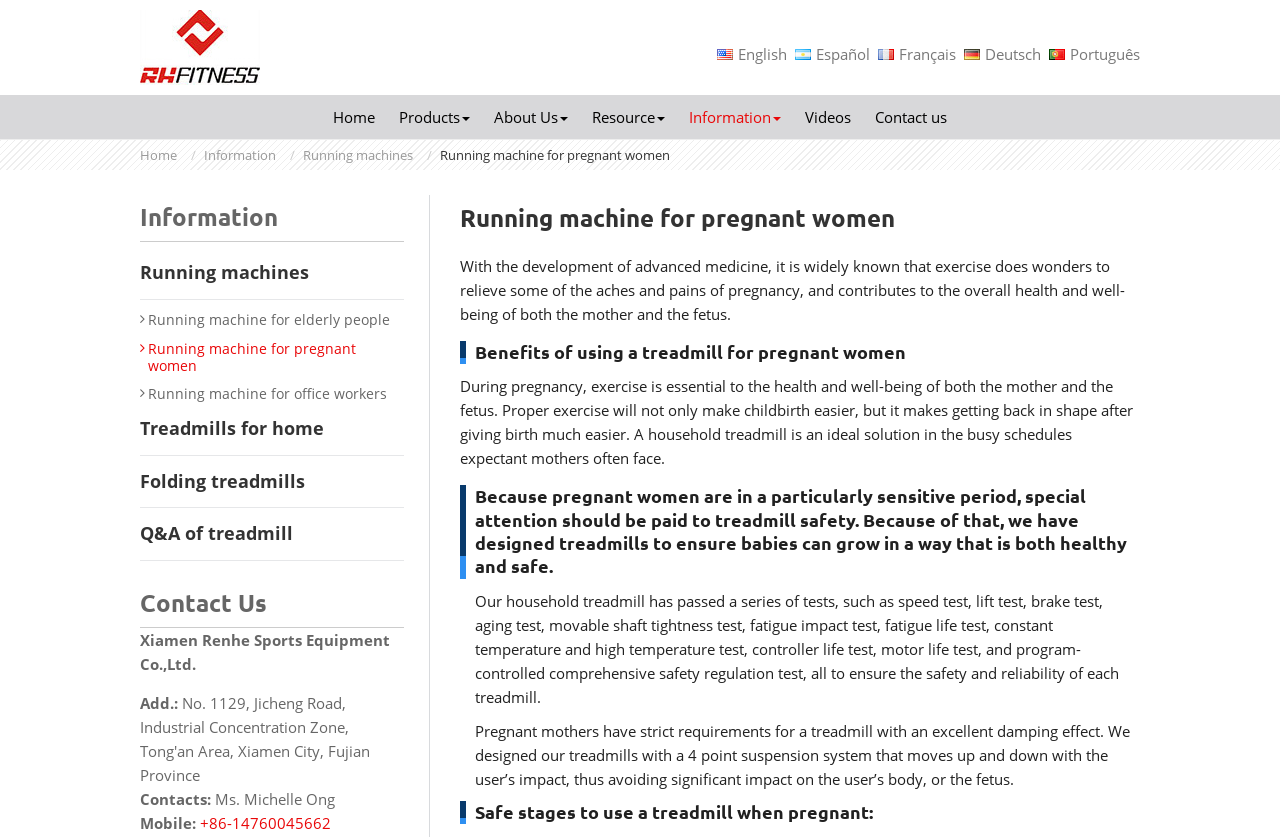Bounding box coordinates should be provided in the format (top-left x, top-left y, bottom-right x, bottom-right y) with all values between 0 and 1. Identify the bounding box for this UI element: About Us+

[0.386, 0.123, 0.444, 0.157]